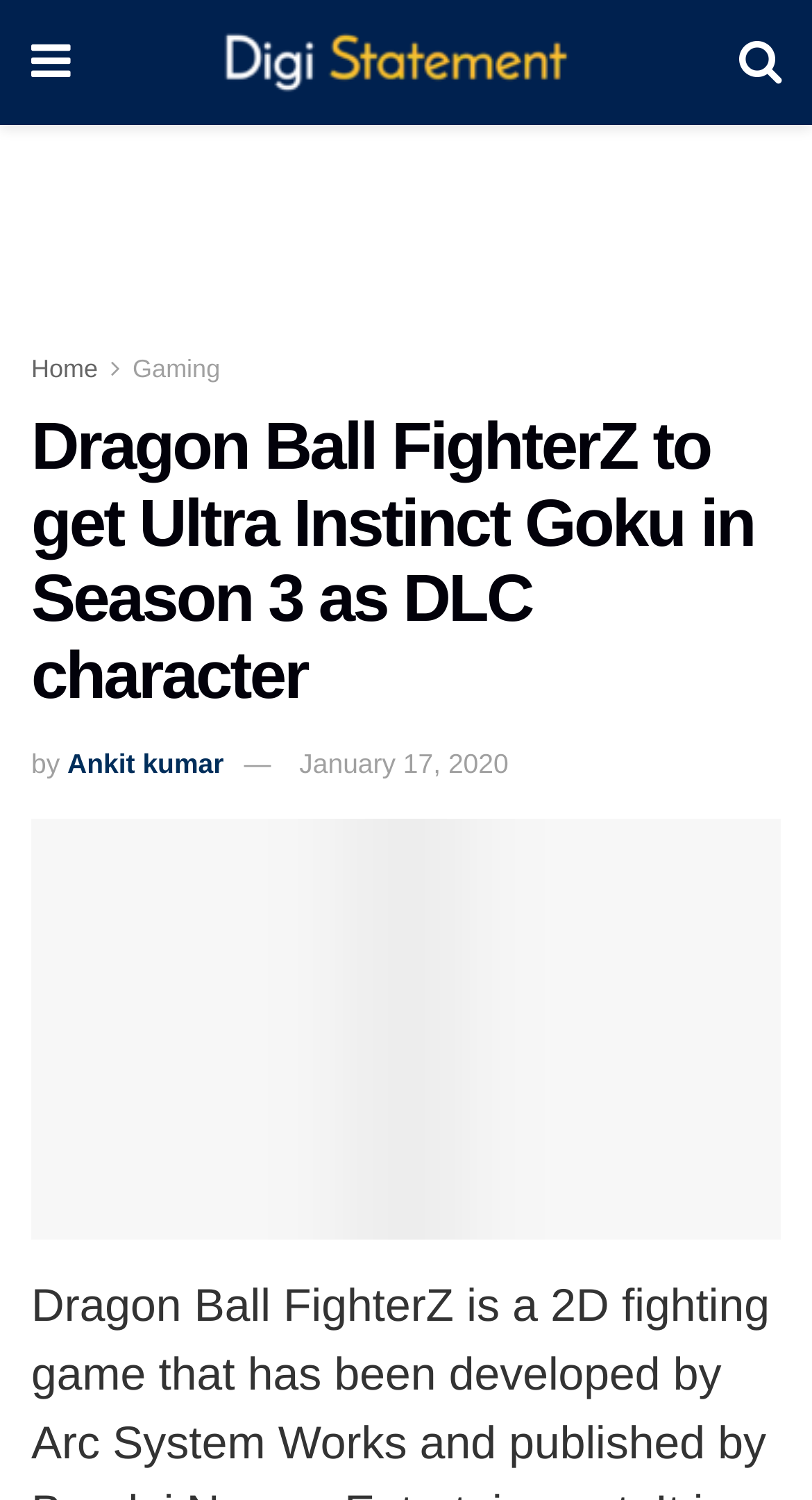Create an elaborate caption that covers all aspects of the webpage.

The webpage is about Dragon Ball FighterZ, a 2D fighting game. At the top left corner, there is a link with a Facebook icon, and next to it, a link to the website's name, "DigiStatement", accompanied by the website's logo. On the top right corner, there is a link with a Twitter icon. 

Below the website's logo, there are three links: "Home", "Gaming", and another link that is not labeled. The main heading of the webpage is "Dragon Ball FighterZ to get Ultra Instinct Goku in Season 3 as DLC character", which spans across the entire width of the page. 

Under the heading, there is a byline that reads "by Ankit kumar, January 17, 2020". The webpage also features a large block of text or article content, which takes up most of the page's real estate.